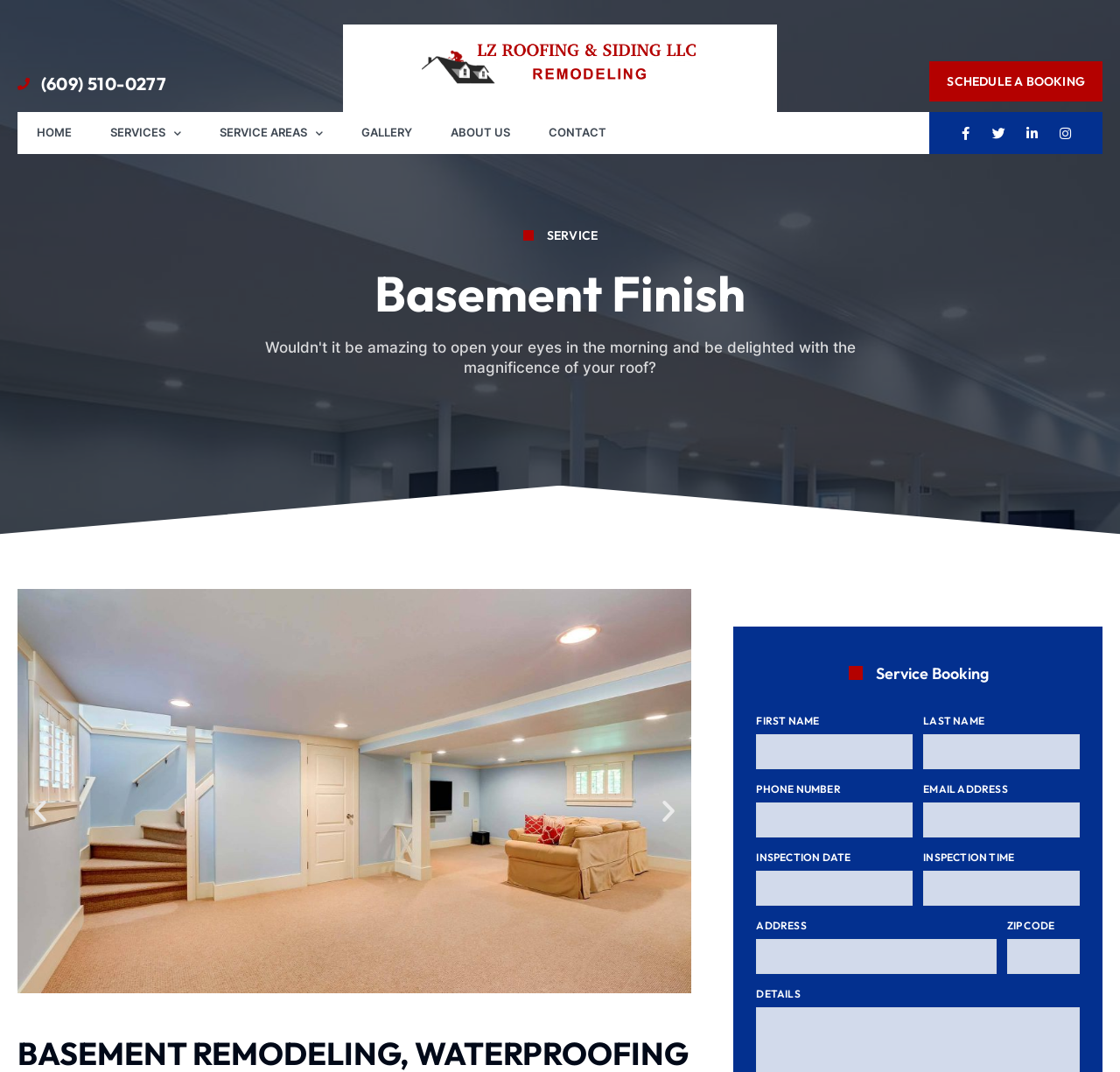What is the purpose of the carousel?
From the details in the image, answer the question comprehensively.

I inferred the purpose of the carousel by looking at the image inside the carousel which has a description 'Basement Finish' and the context of the webpage which is about basement finish ideas.